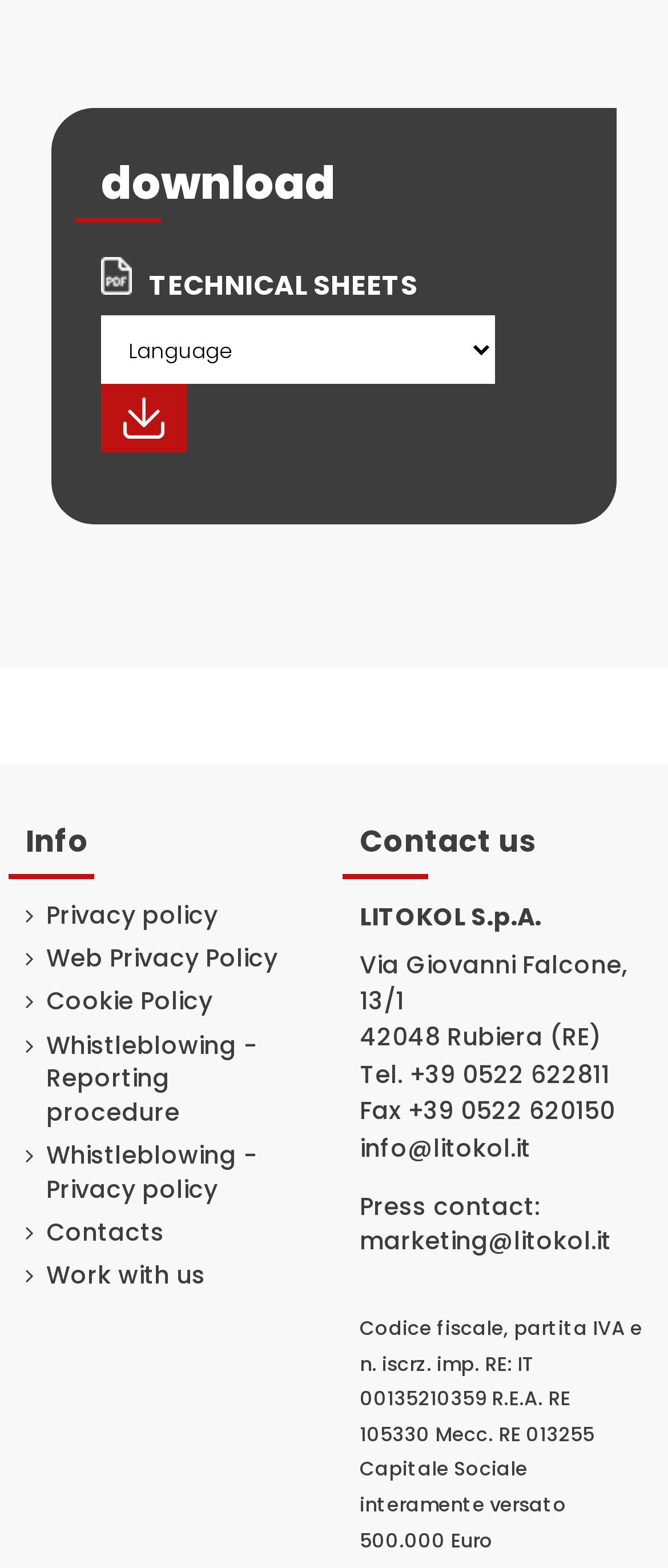Determine the bounding box coordinates of the clickable element necessary to fulfill the instruction: "Click the Info button". Provide the coordinates as four float numbers within the 0 to 1 range, i.e., [left, top, right, bottom].

[0.151, 0.245, 0.279, 0.289]